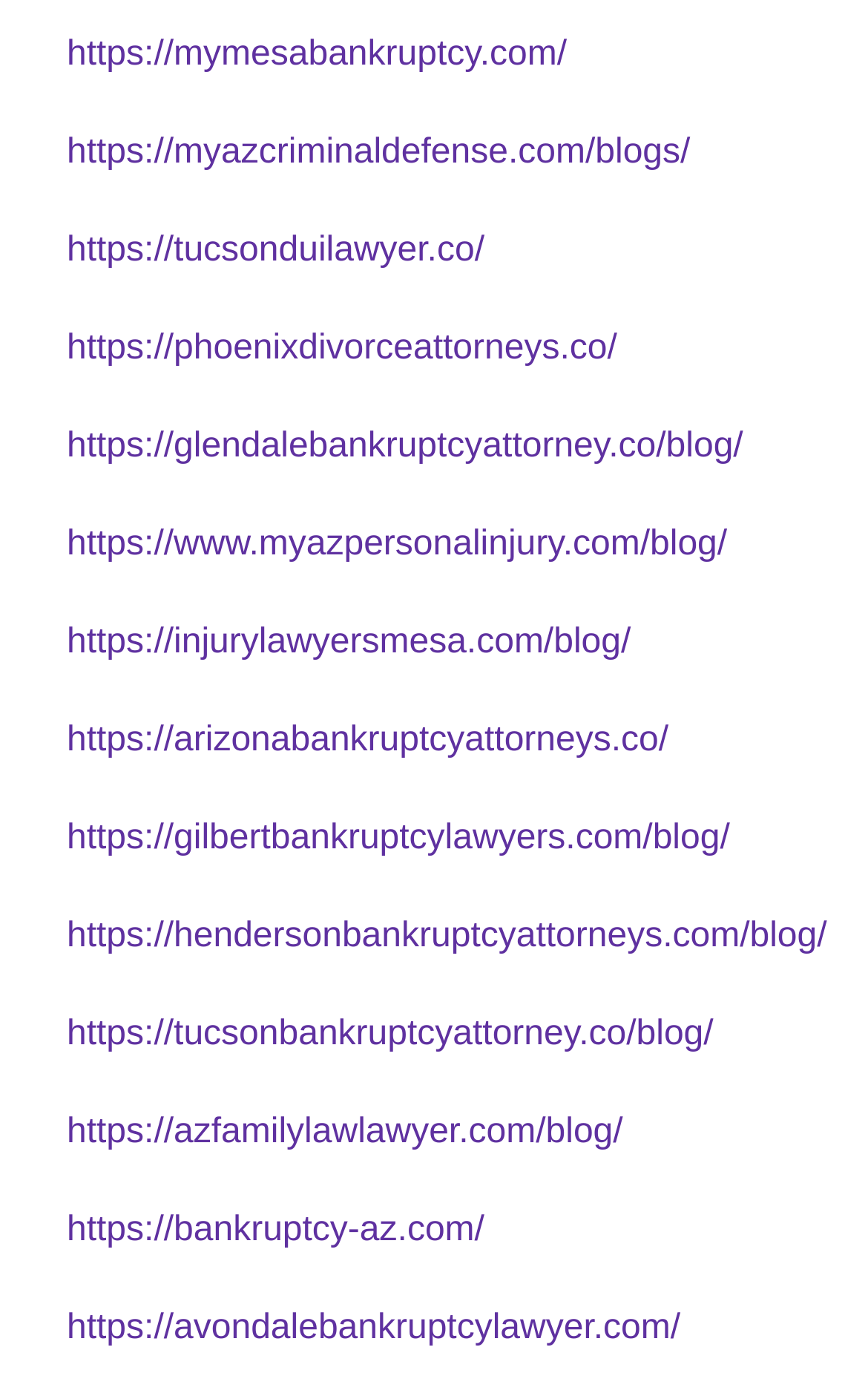Please mark the bounding box coordinates of the area that should be clicked to carry out the instruction: "browse az family law lawyer blog".

[0.077, 0.796, 0.718, 0.824]